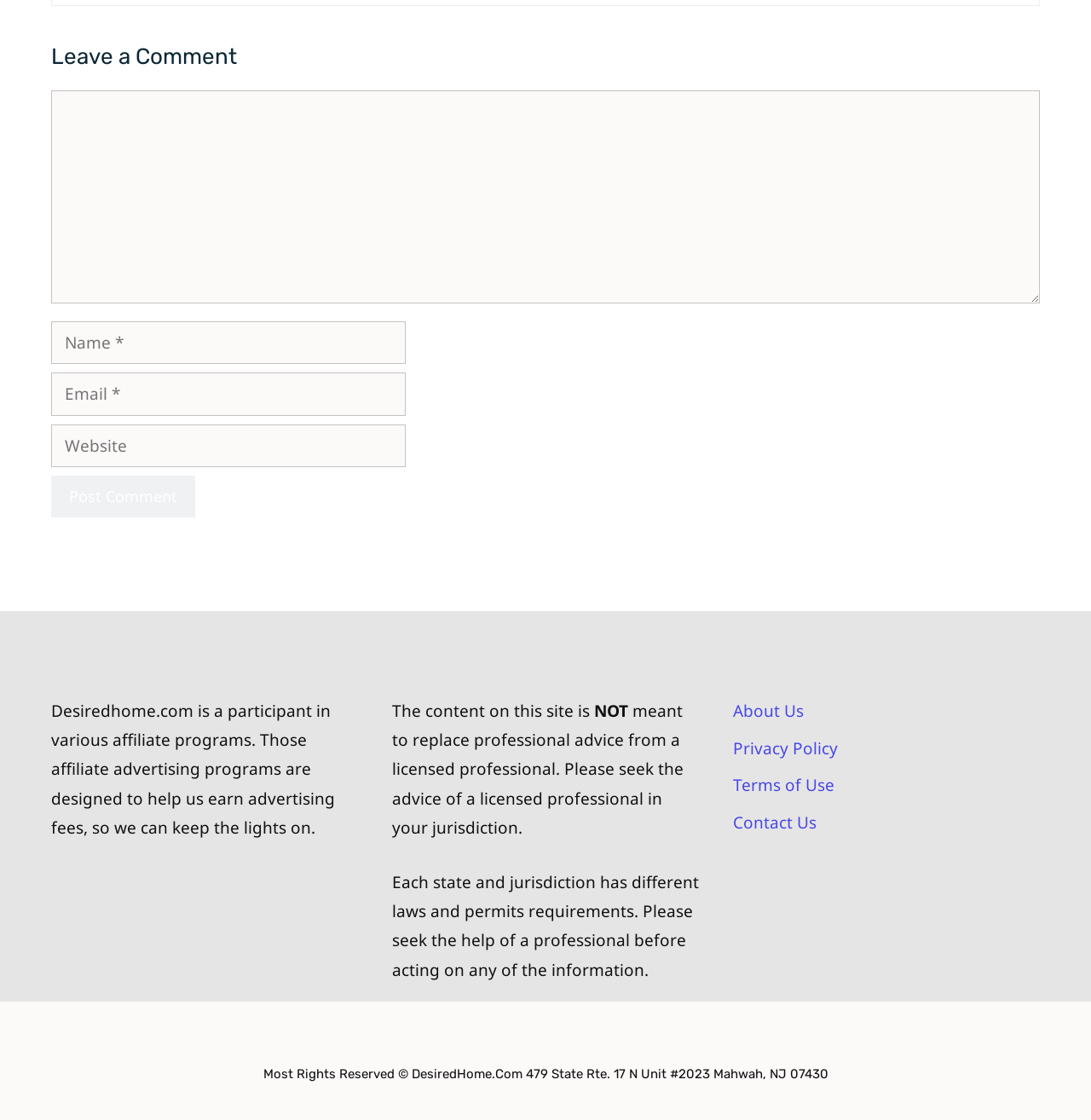Given the description name="submit" value="Post Comment", predict the bounding box coordinates of the UI element. Ensure the coordinates are in the format (top-left x, top-left y, bottom-right x, bottom-right y) and all values are between 0 and 1.

[0.047, 0.425, 0.179, 0.462]